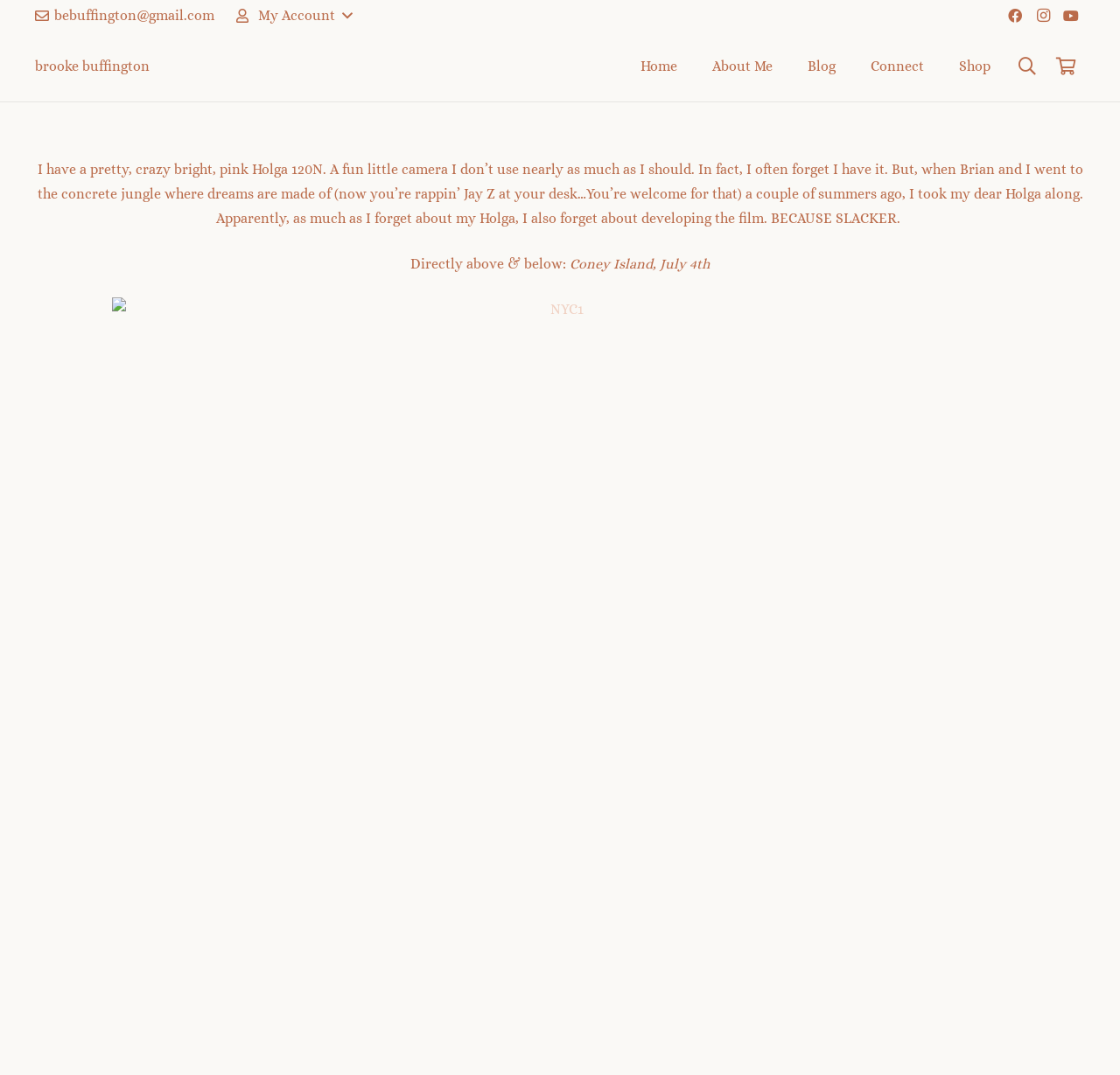Please identify the bounding box coordinates of the element's region that I should click in order to complete the following instruction: "Download the research paper in PDF". The bounding box coordinates consist of four float numbers between 0 and 1, i.e., [left, top, right, bottom].

None